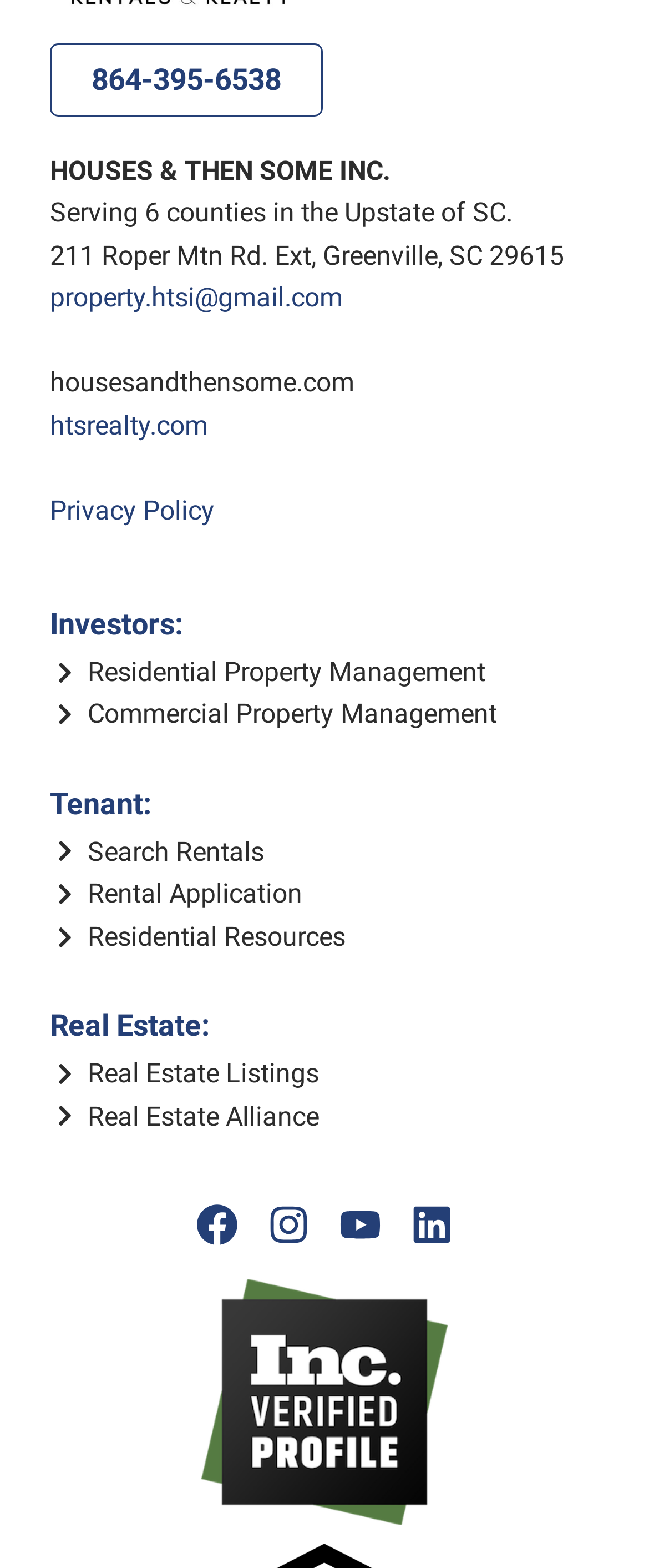Using the description "Residential Resources", locate and provide the bounding box of the UI element.

[0.077, 0.584, 0.923, 0.611]